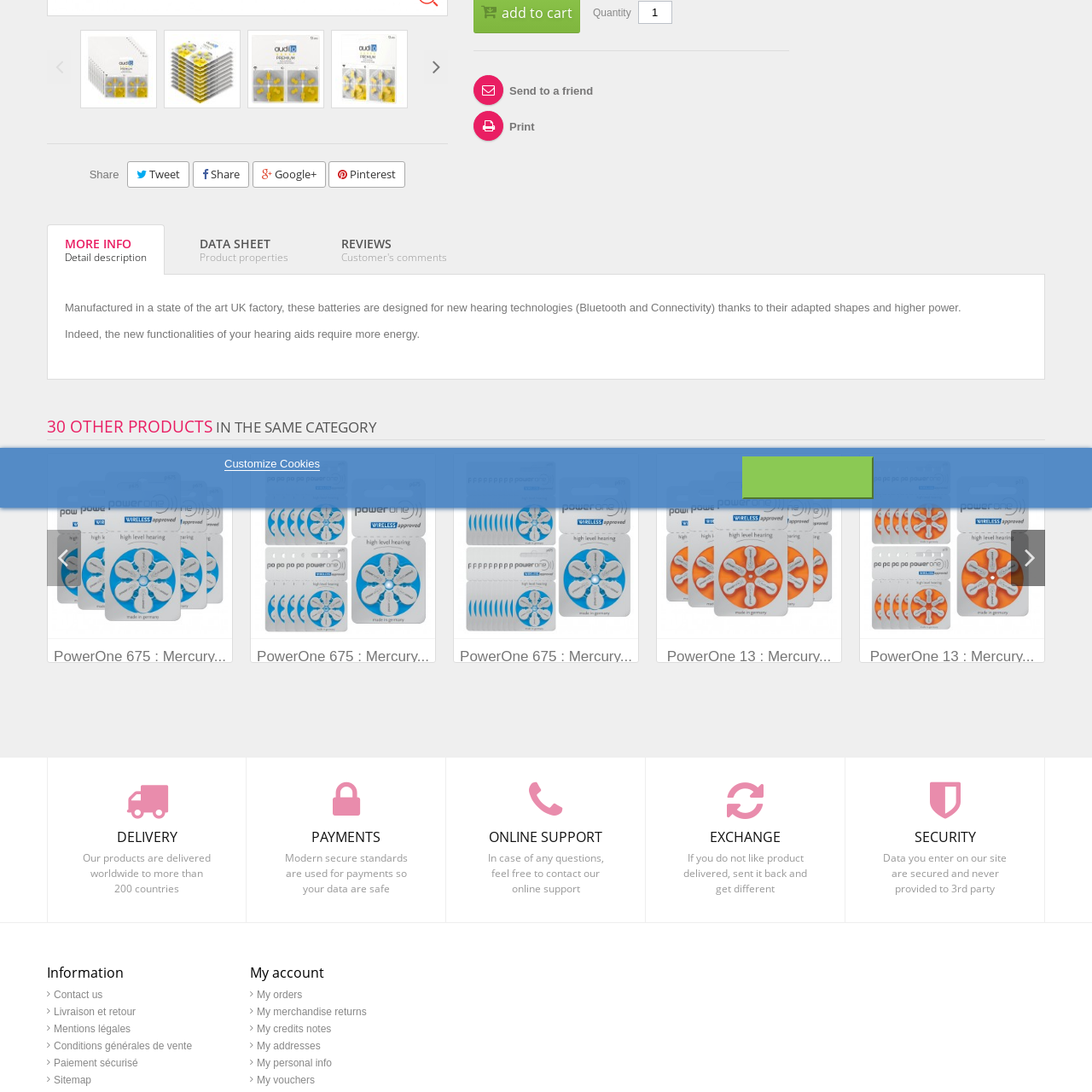Describe in detail the image that is highlighted by the red bounding box.

The image features a visual representation of a battery pack, specifically a pack of 20 Audilo batteries designed for hearing aids. Each battery is tailored to meet the needs of advanced hearing technologies, ensuring users receive optimal performance from their devices. These batteries are notable for their mercury-free composition, enhancing their safety and sustainability. The packaging emphasizes high energy efficiency, which is crucial for modern hearing aids that may require additional power due to new functionalities such as Bluetooth connectivity. This product is ideal for consumers looking for reliable, environmentally-friendly battery options for their hearing devices.